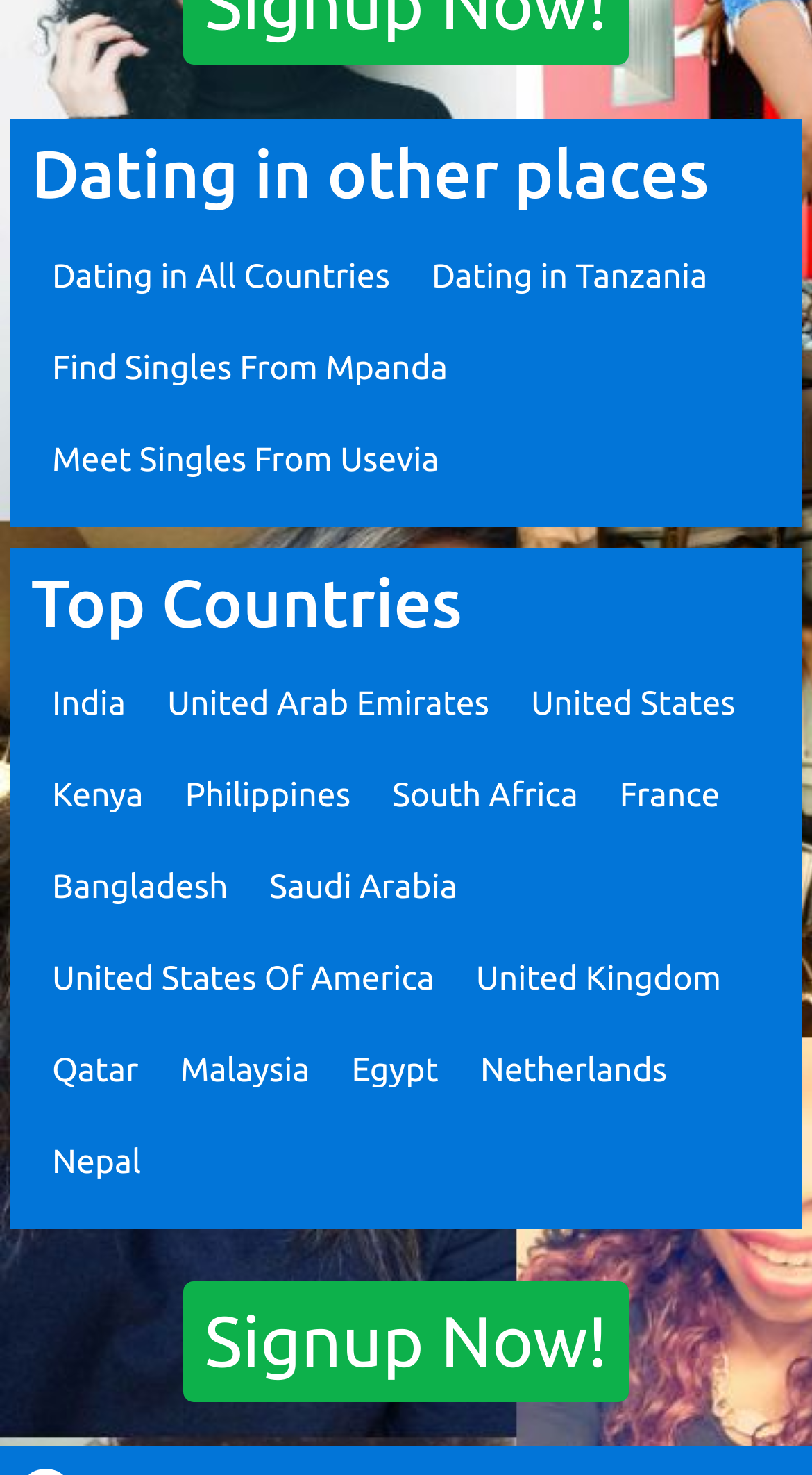What is the call-to-action button at the bottom of the webpage? Examine the screenshot and reply using just one word or a brief phrase.

Signup Now!